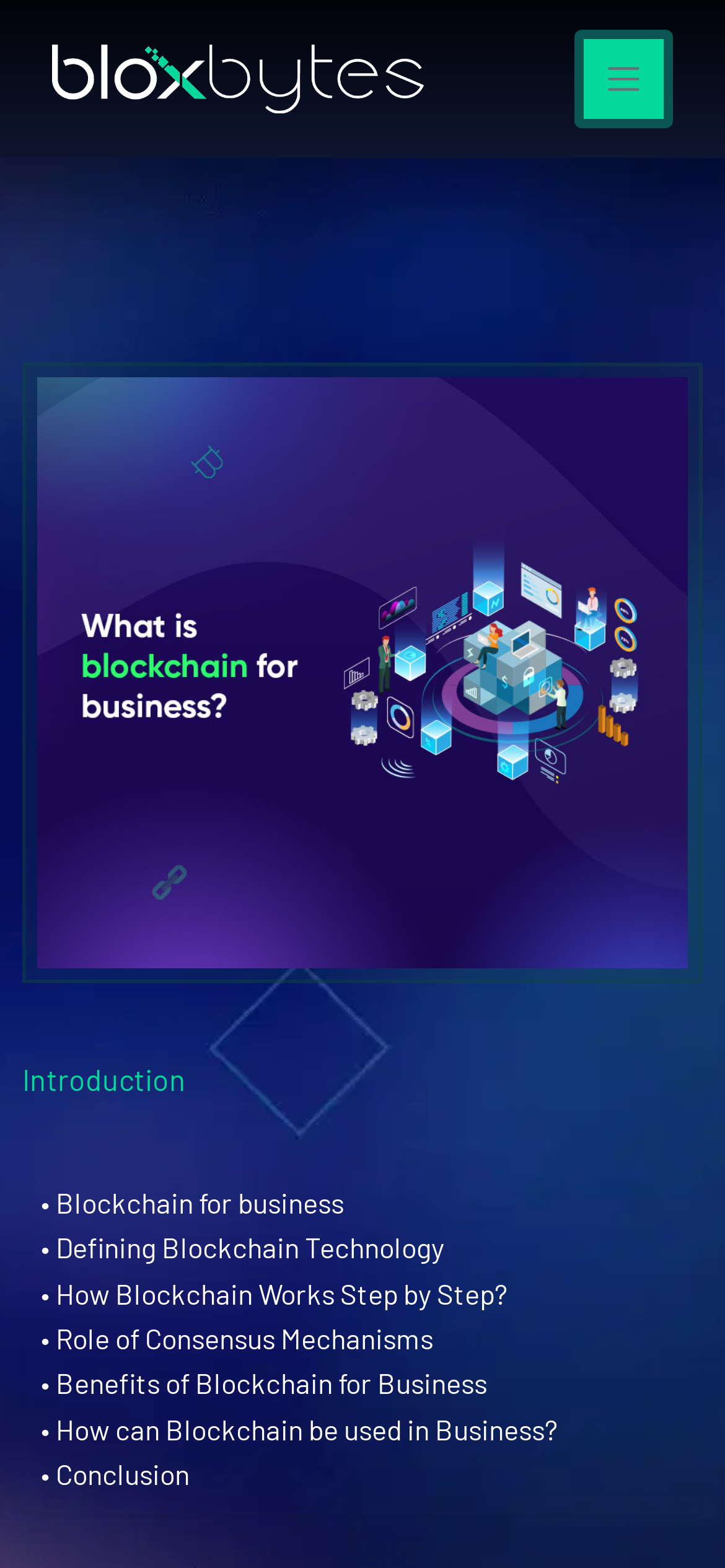What is the company name of the blockchain development services?
Provide a one-word or short-phrase answer based on the image.

BloxBytes